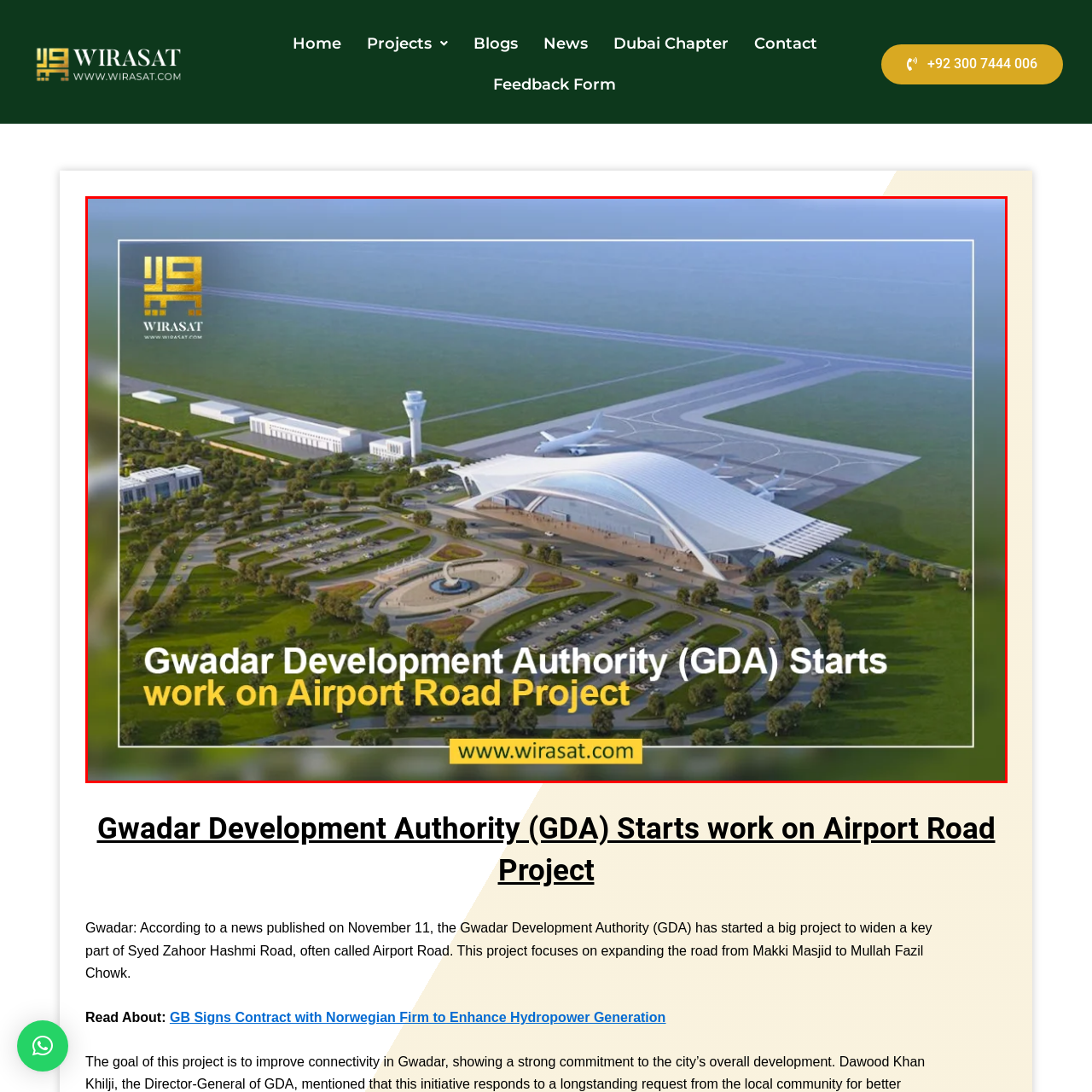Look at the area highlighted in the red box, What is the architectural style of the terminal building? Please provide an answer in a single word or phrase.

Contemporary